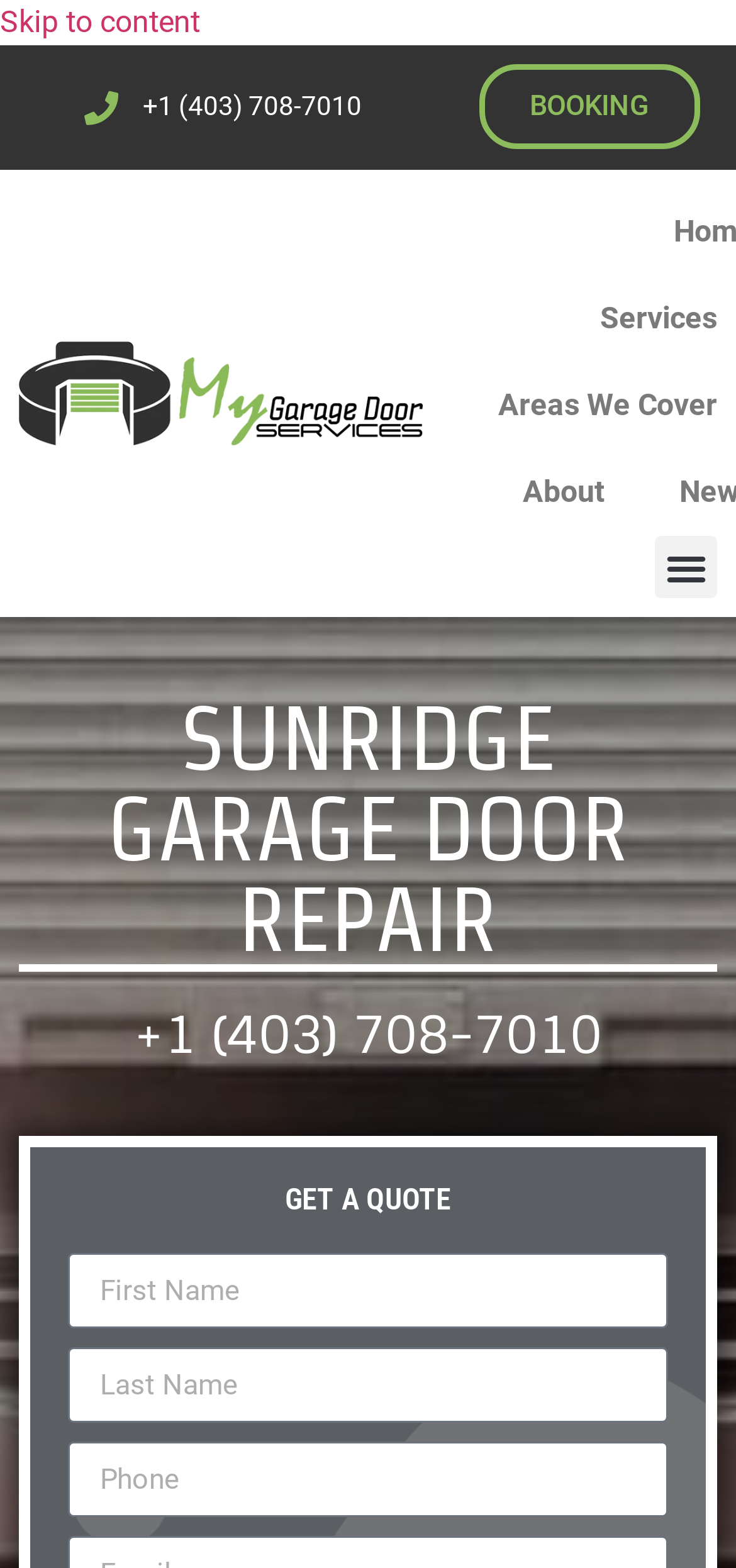Please identify the bounding box coordinates of the region to click in order to complete the given instruction: "Click the About link". The coordinates should be four float numbers between 0 and 1, i.e., [left, top, right, bottom].

[0.659, 0.286, 0.872, 0.342]